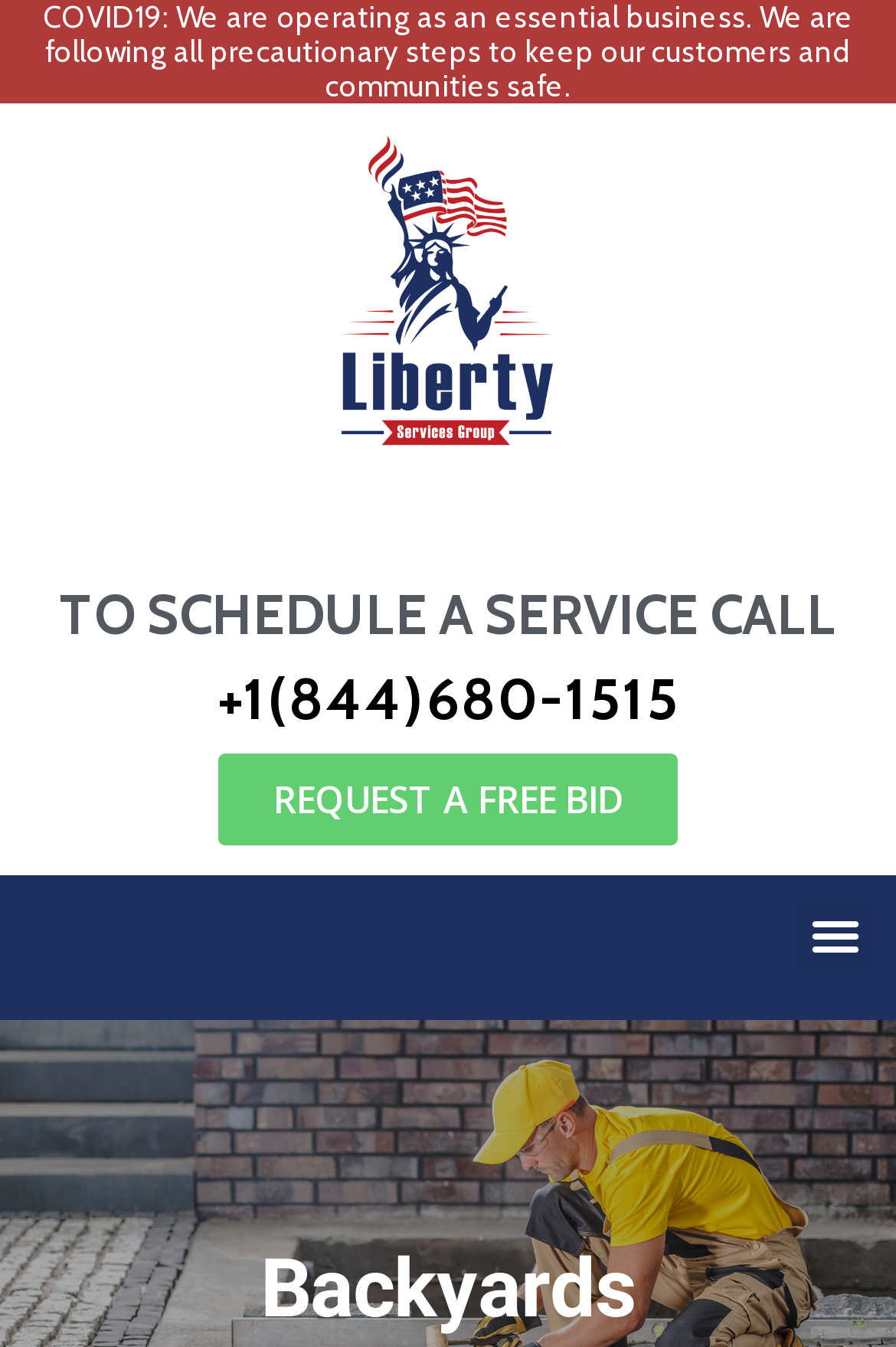Extract the main heading from the webpage content.

Liberty Services Group Sitemap